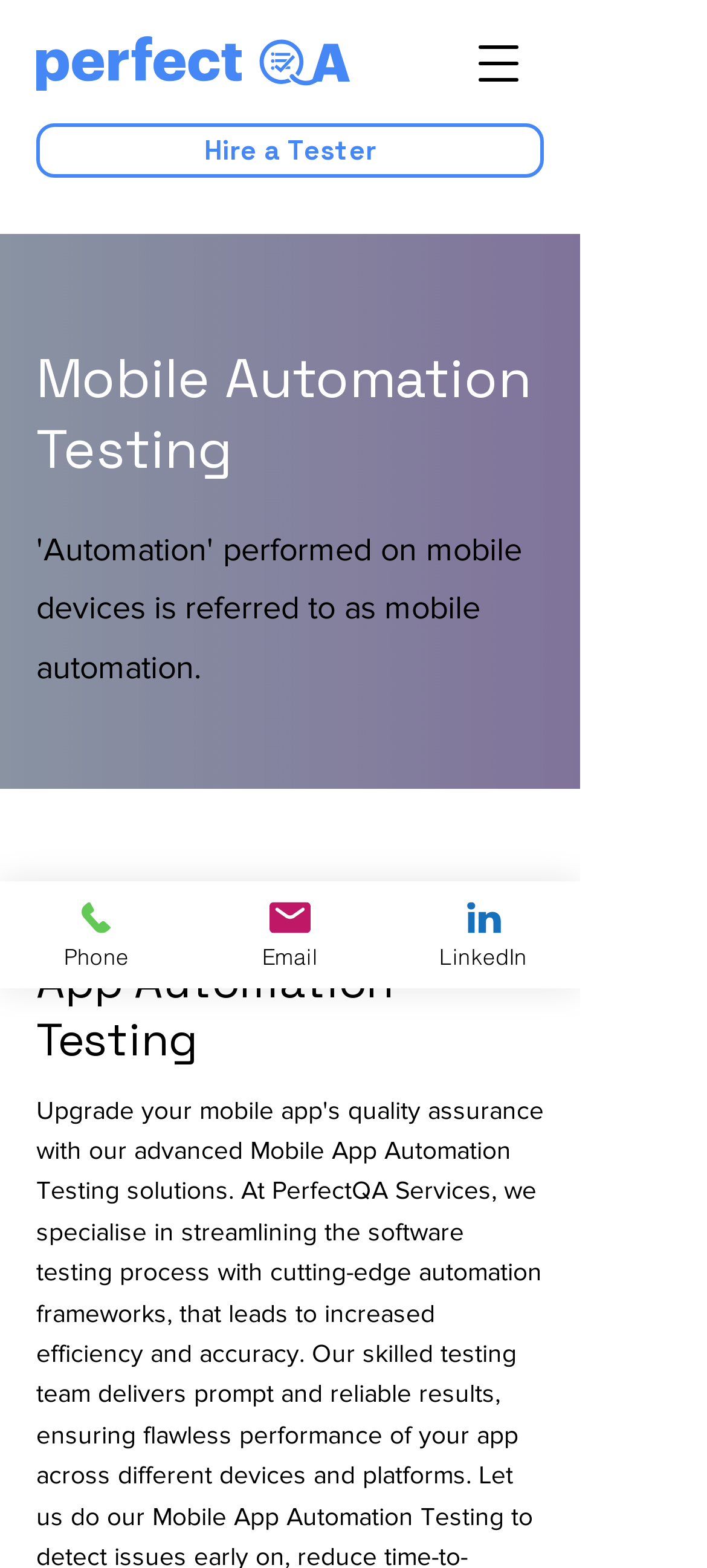What is the topic of the main heading?
Look at the screenshot and give a one-word or phrase answer.

Mobile Automation Testing